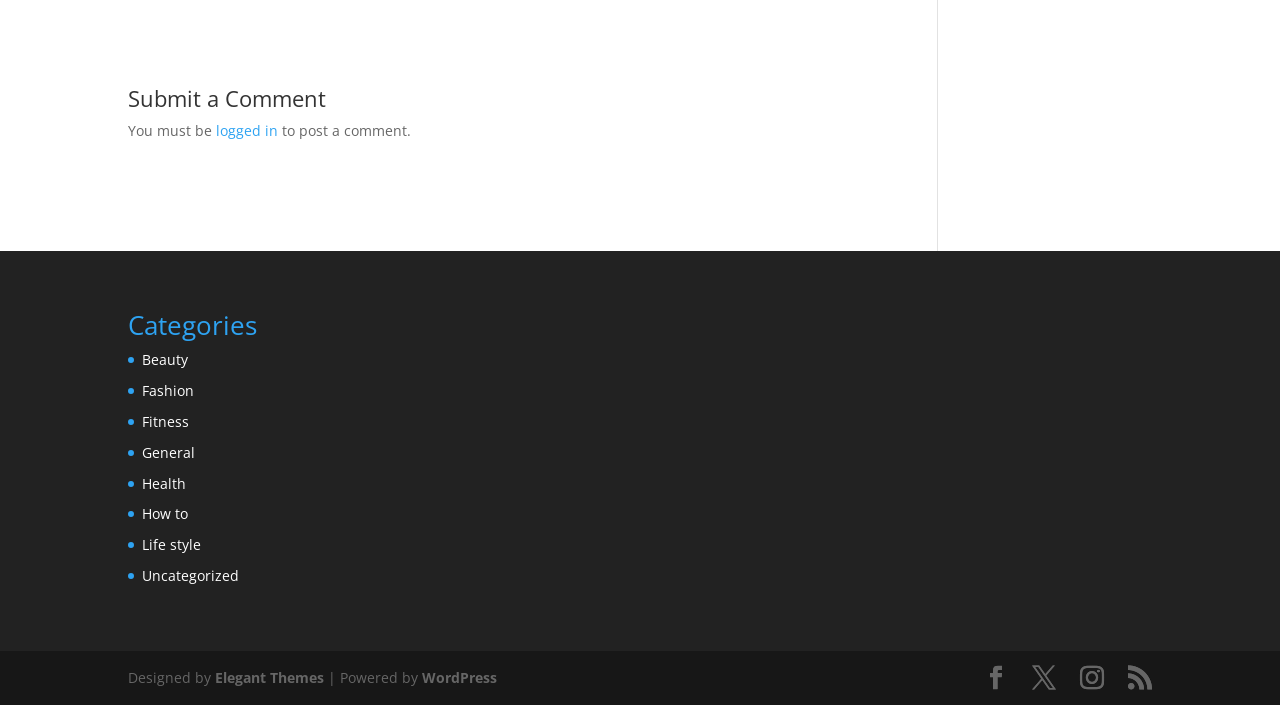Please provide a short answer using a single word or phrase for the question:
What is the purpose of this webpage?

Commenting